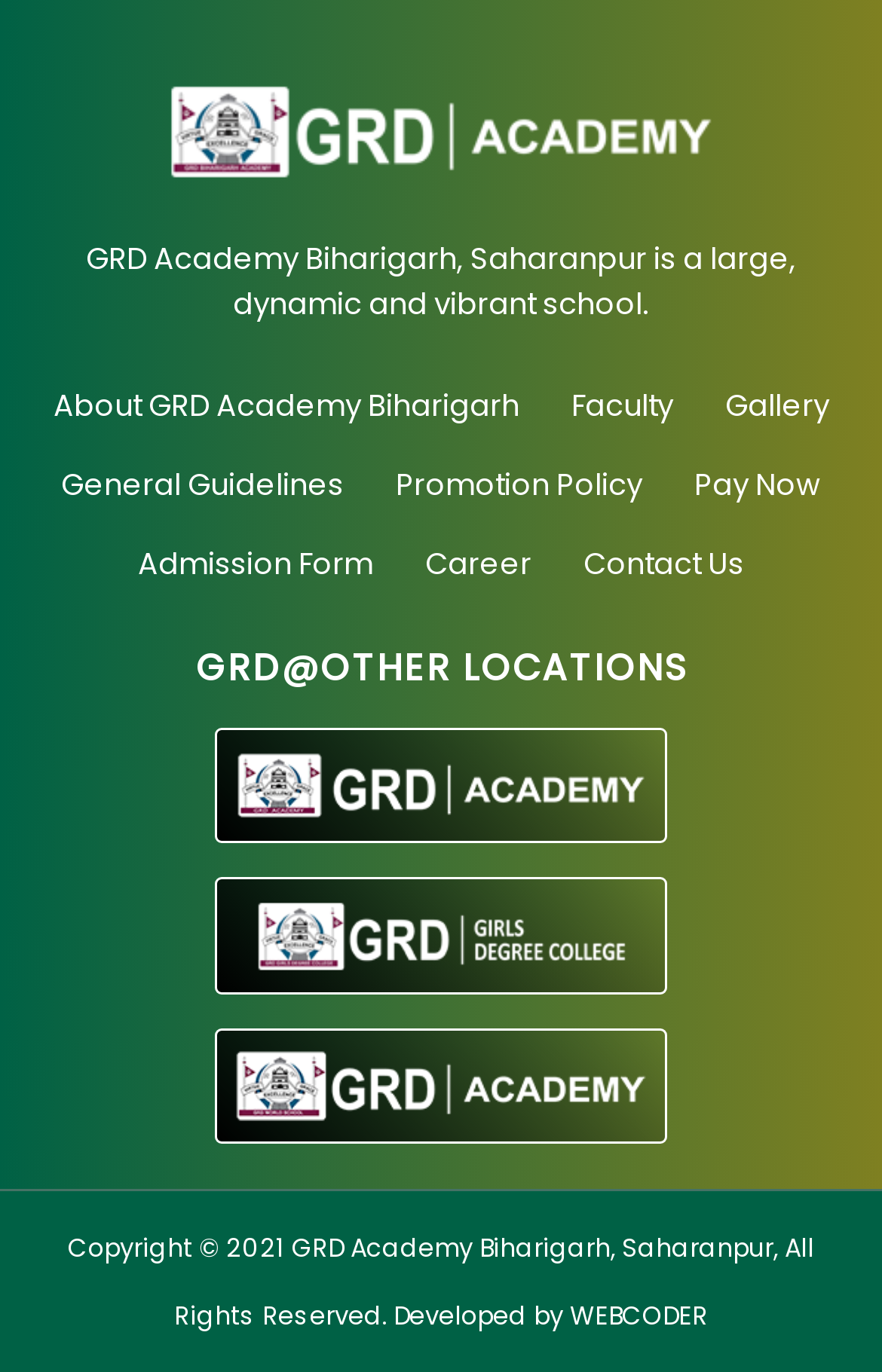Locate the bounding box coordinates of the UI element described by: "General Guidelines". The bounding box coordinates should consist of four float numbers between 0 and 1, i.e., [left, top, right, bottom].

[0.069, 0.337, 0.39, 0.368]